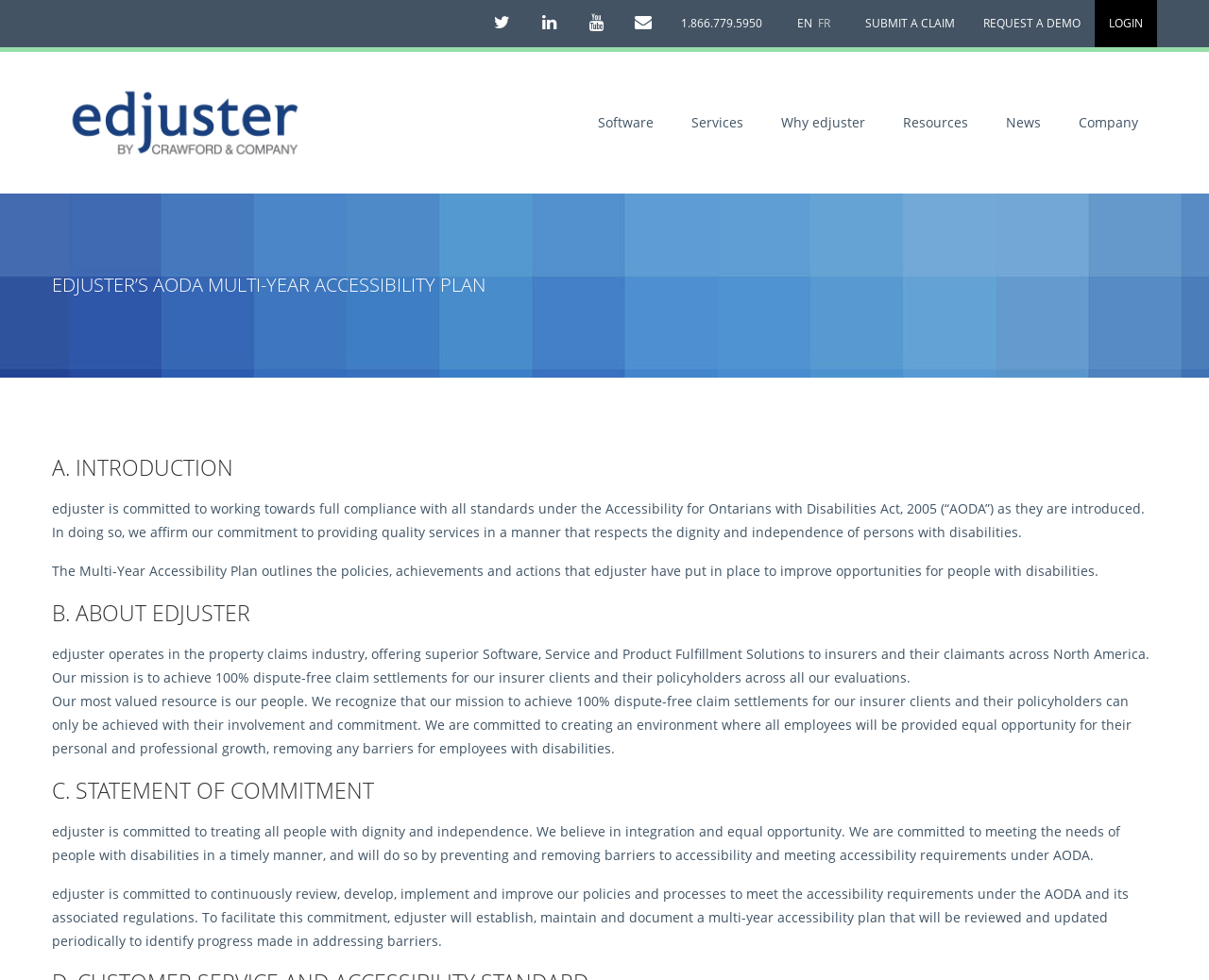Please find the bounding box coordinates of the element's region to be clicked to carry out this instruction: "Select the 'FR' language option".

[0.674, 0.001, 0.689, 0.046]